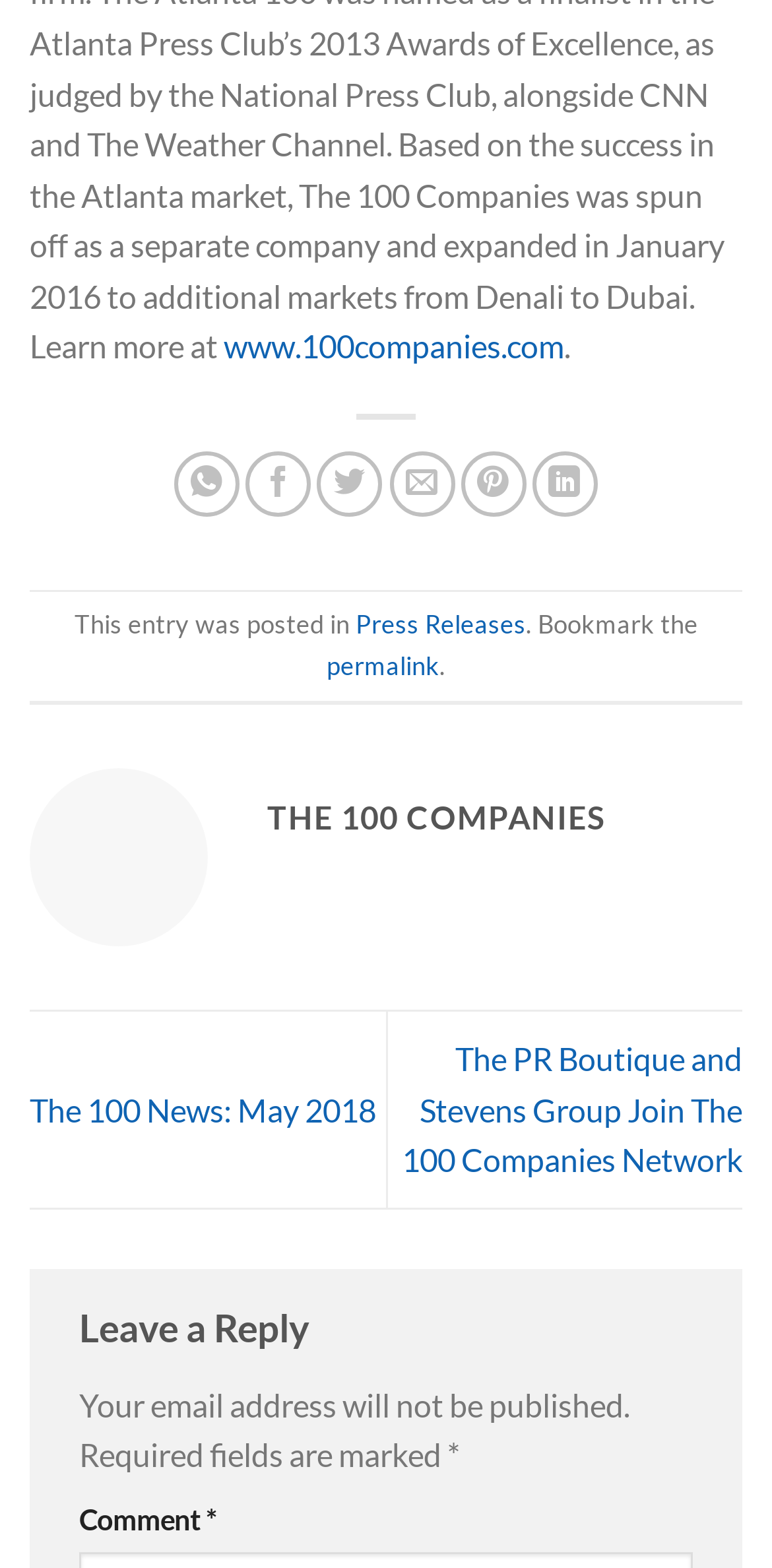Could you find the bounding box coordinates of the clickable area to complete this instruction: "Read the news from May 2018"?

[0.038, 0.695, 0.487, 0.719]